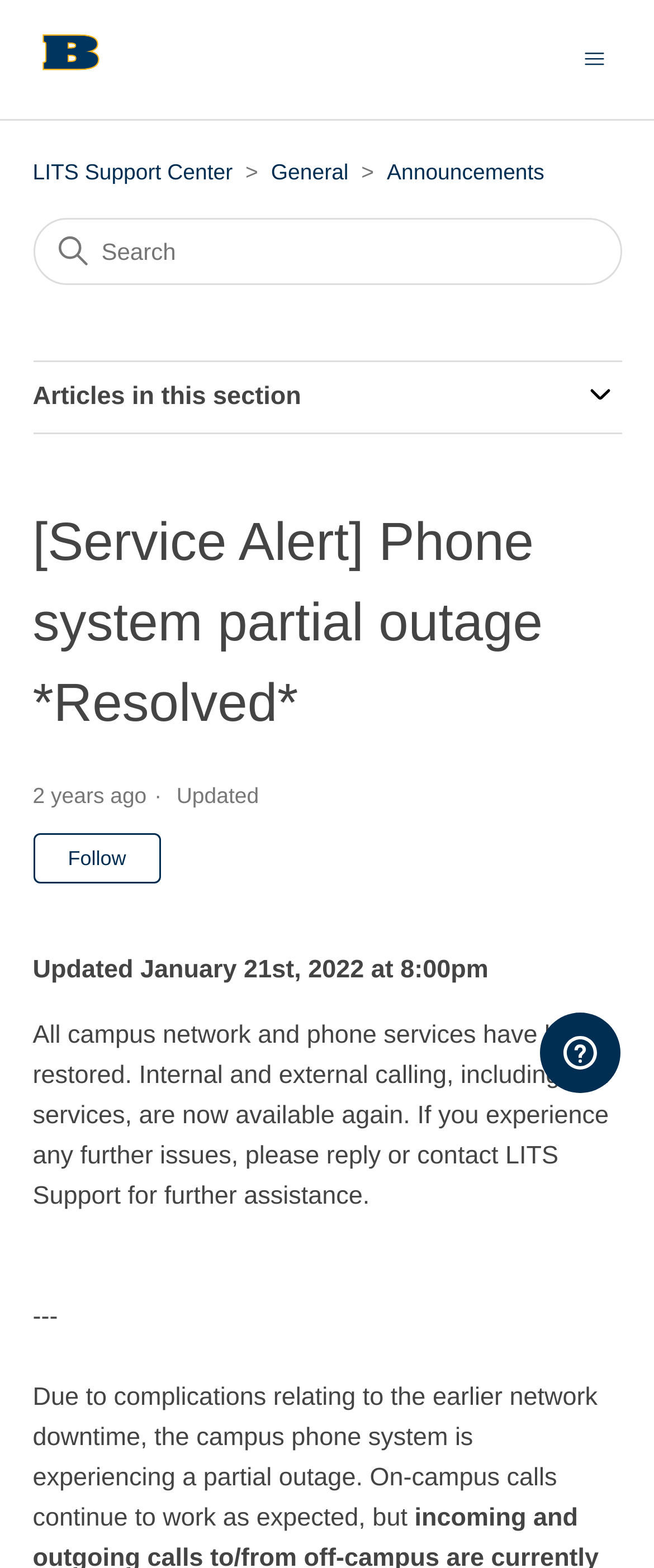Locate the bounding box coordinates of the area that needs to be clicked to fulfill the following instruction: "Search". The coordinates should be in the format of four float numbers between 0 and 1, namely [left, top, right, bottom].

[0.05, 0.138, 0.95, 0.181]